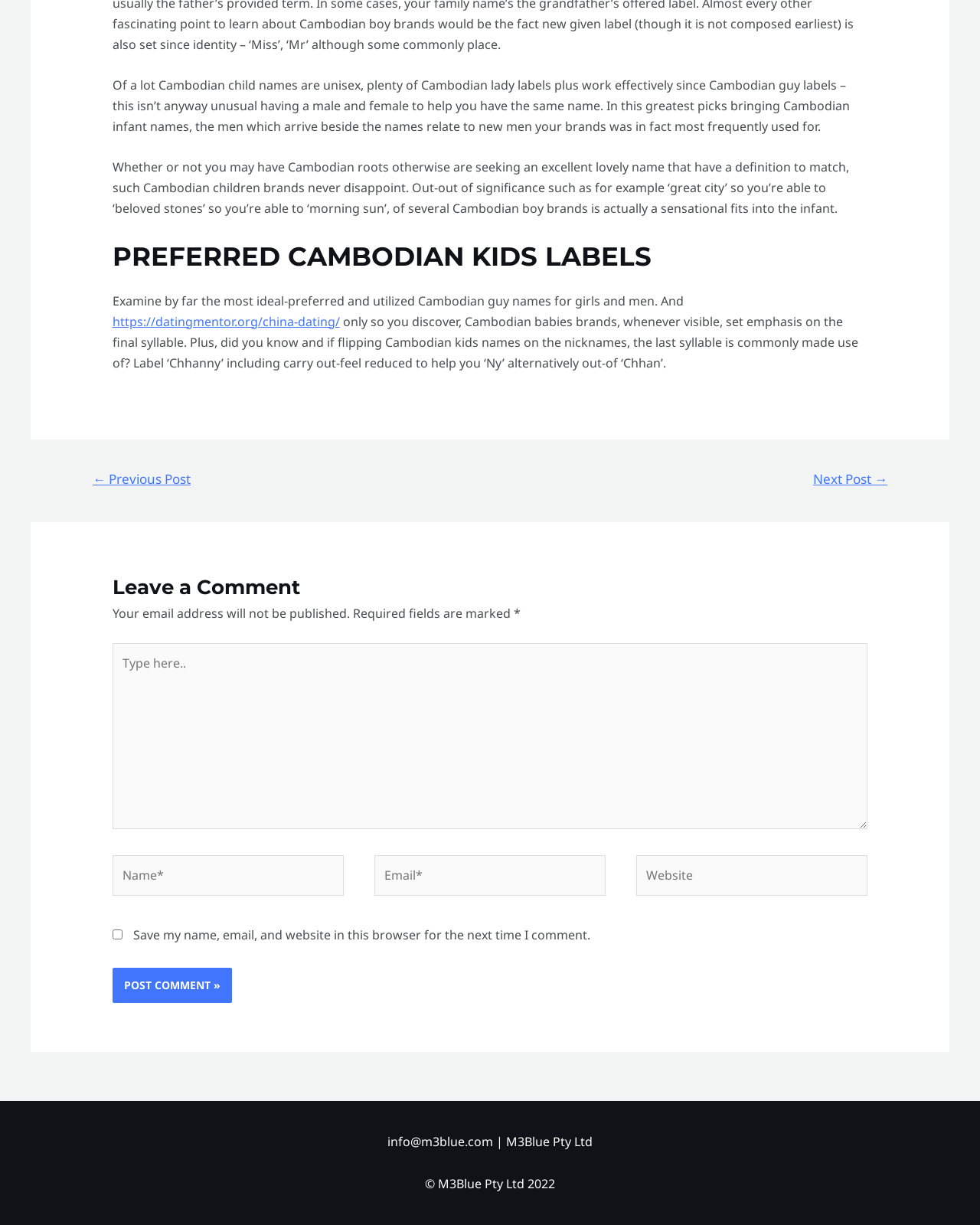Pinpoint the bounding box coordinates of the clickable element to carry out the following instruction: "Click the 'Post Comment »' button."

[0.115, 0.79, 0.236, 0.818]